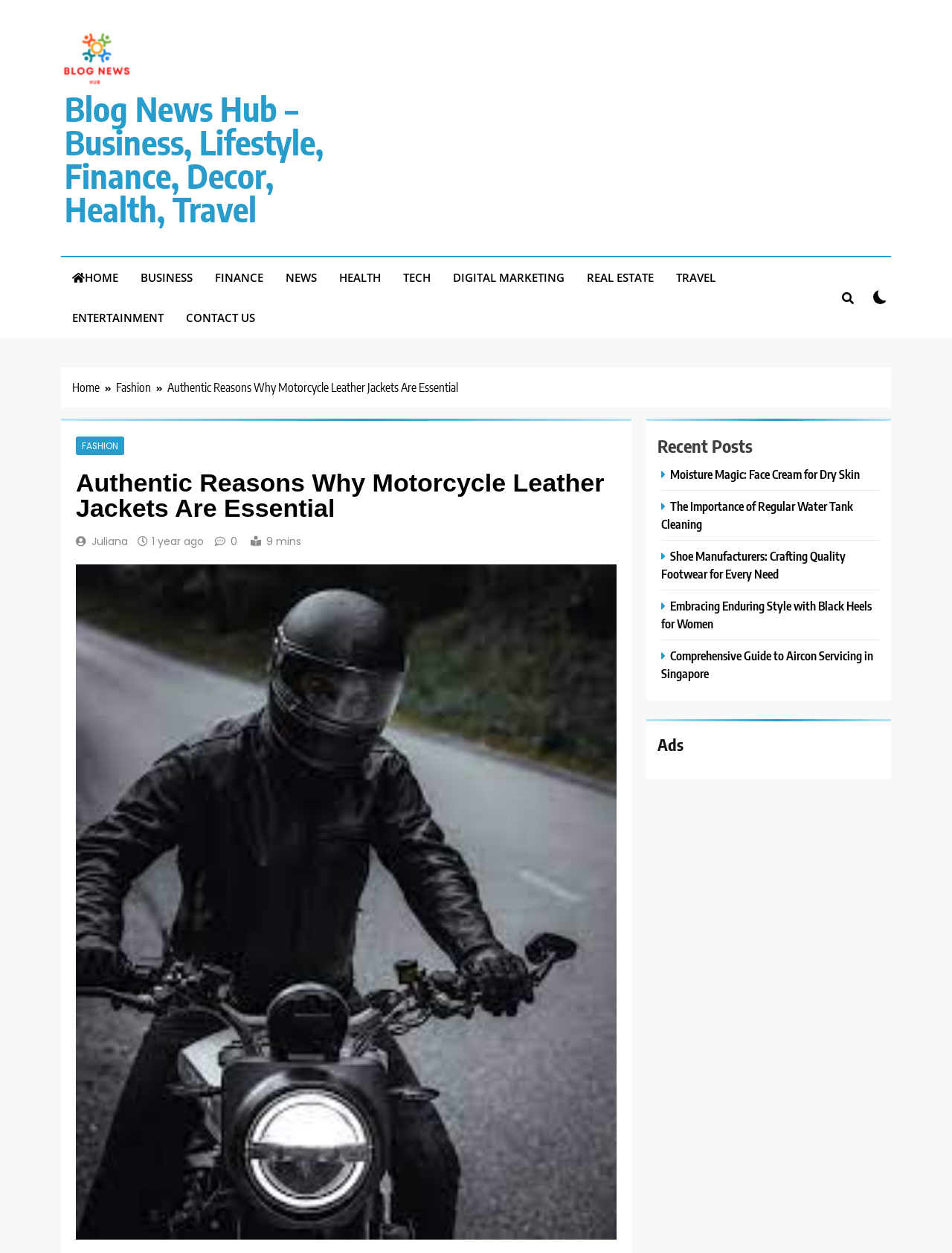What is the topic of the image?
With the help of the image, please provide a detailed response to the question.

I determined the topic of the image by looking at the image element, which has a description 'motorcycle leather jackets'. This indicates that the image is related to motorcycle leather jackets.